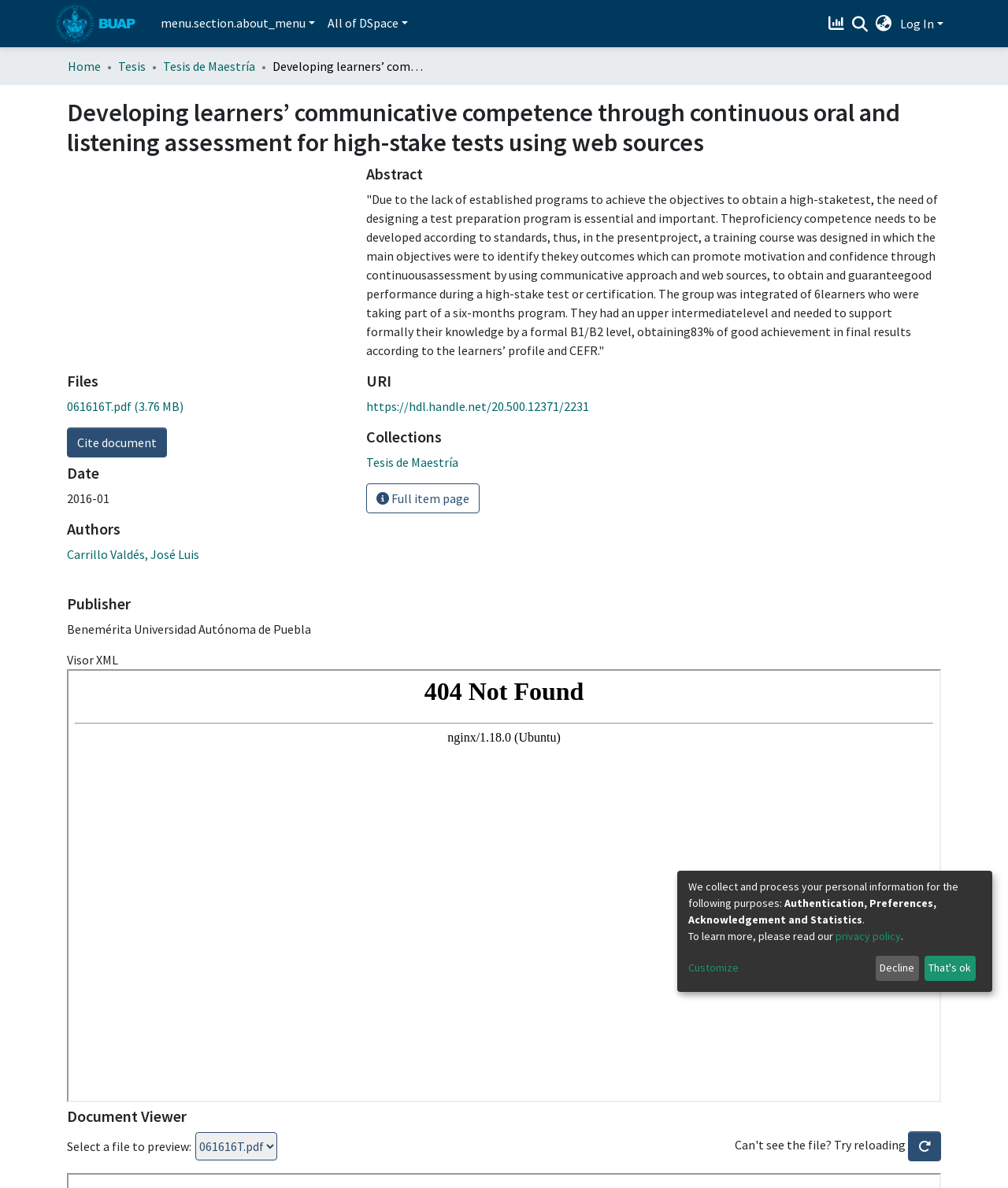Provide your answer in one word or a succinct phrase for the question: 
What is the name of the university mentioned in the document?

Benemérita Universidad Autónoma de Puebla